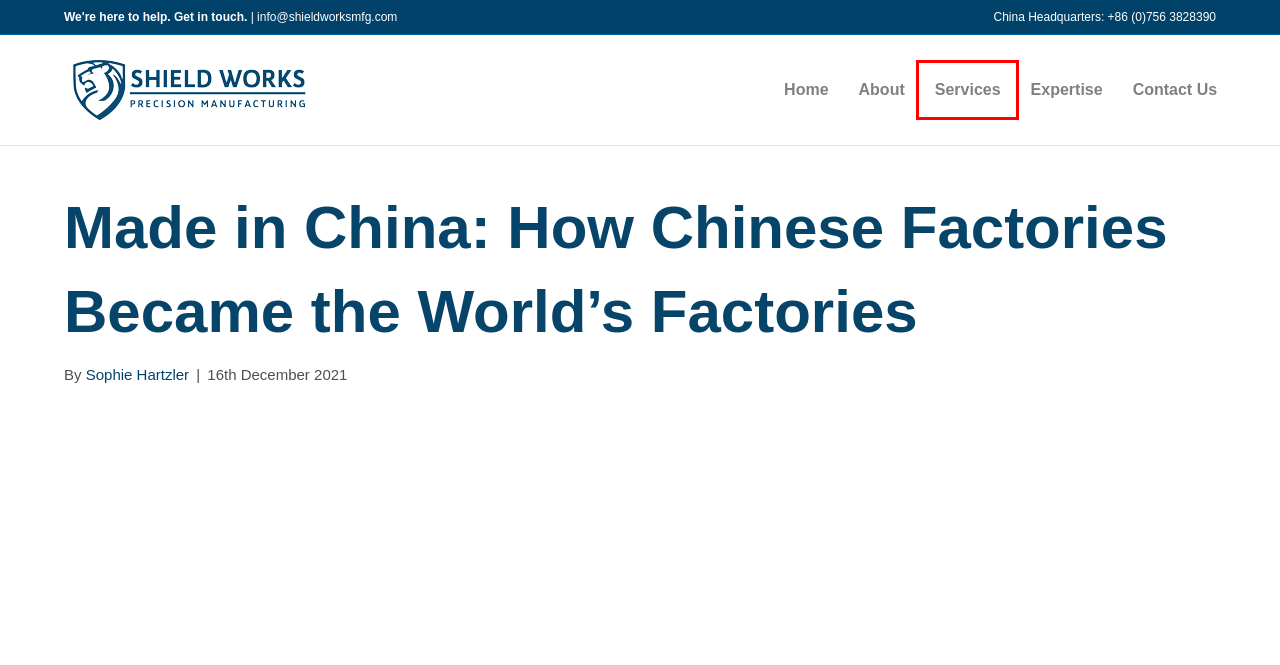Review the screenshot of a webpage which includes a red bounding box around an element. Select the description that best fits the new webpage once the element in the bounding box is clicked. Here are the candidates:
A. Shield Works - Precision Assembly, Manufacturing And Warehouse Facility
B. Shield Works Precision Manufacturing Solutions In China
C. Team - Shield Works
D. The Impact of Automation on Product Assembly Lines
E. Sophie Hartzler, Author at Shield Works - Precision Manufacturing
F. Services - Shield Works
G. Shield Works - Contact Us Today
H. Expertise - Shield Works

F